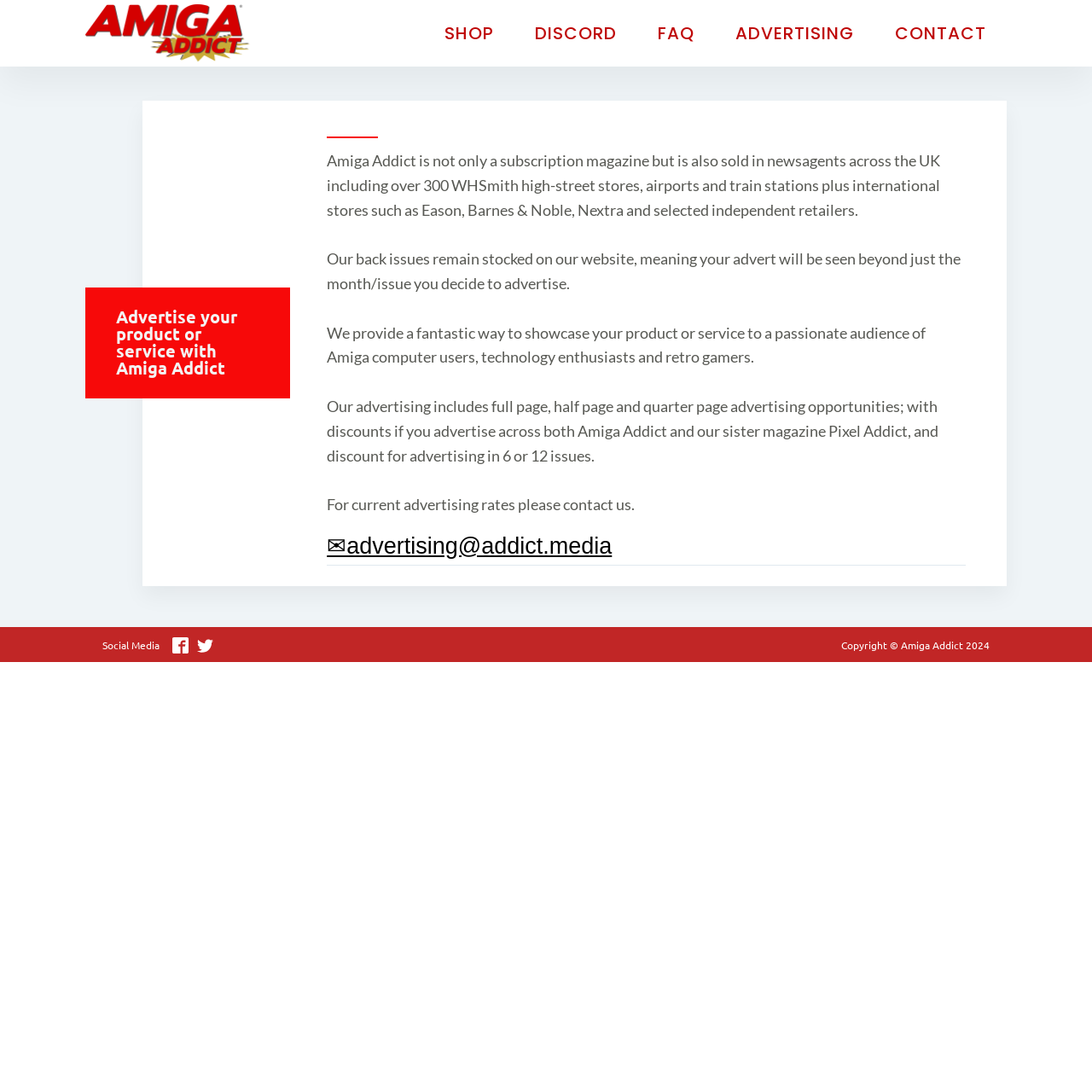How can I get current advertising rates?
Give a one-word or short-phrase answer derived from the screenshot.

Contact us